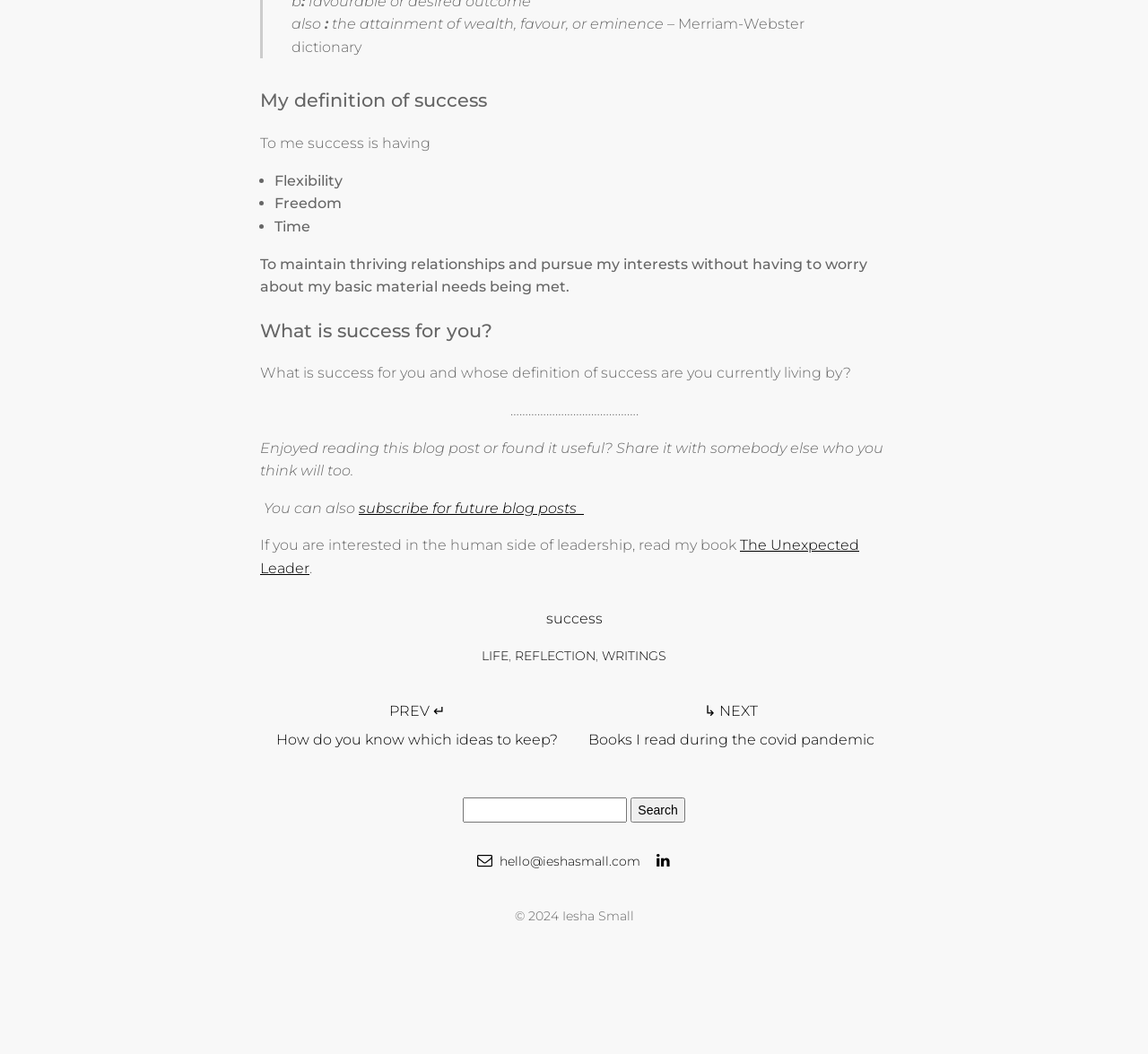Find the bounding box coordinates of the clickable region needed to perform the following instruction: "read the book The Unexpected Leader". The coordinates should be provided as four float numbers between 0 and 1, i.e., [left, top, right, bottom].

[0.227, 0.509, 0.748, 0.547]